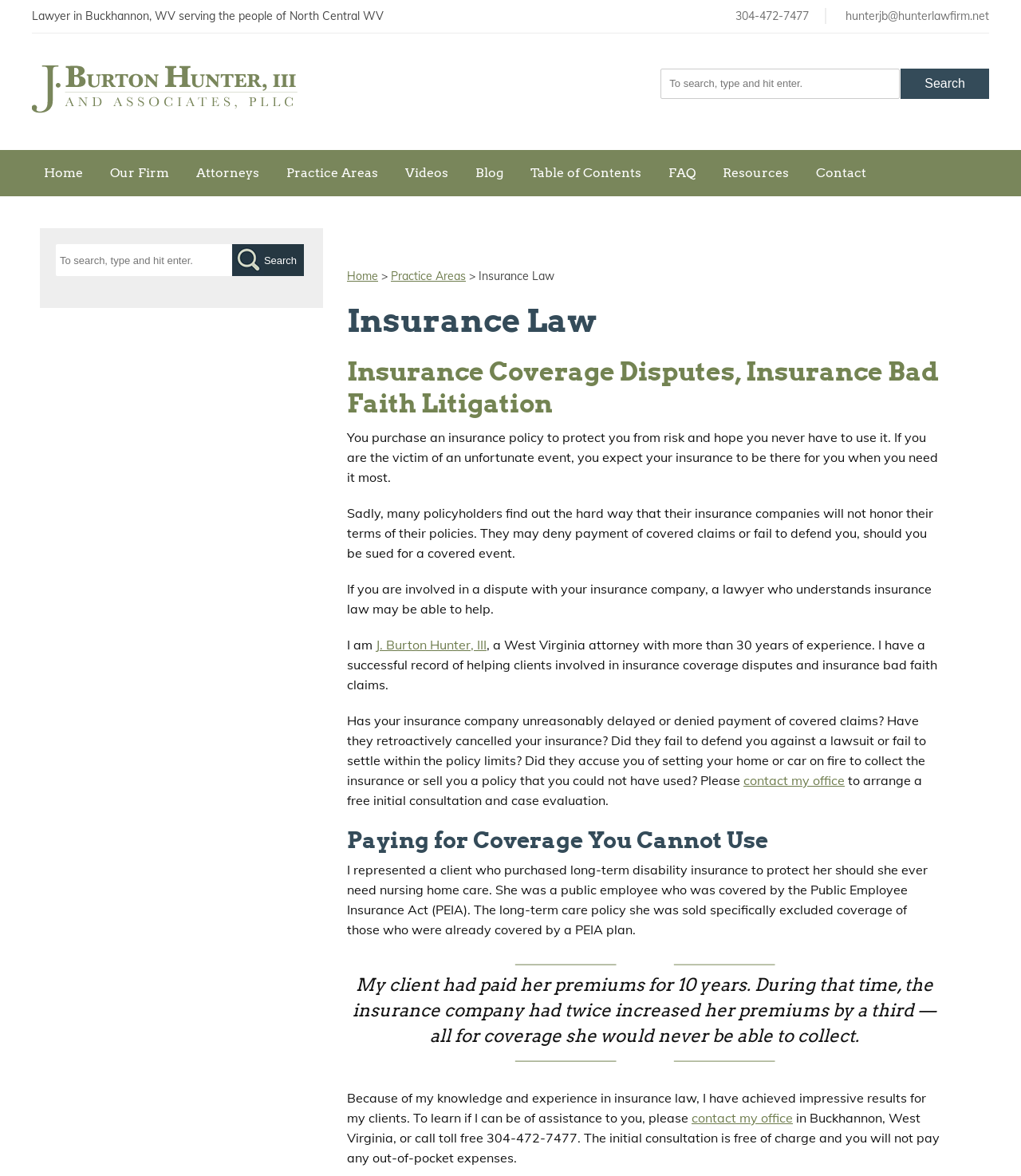Please provide a detailed answer to the question below based on the screenshot: 
What is the lawyer's name?

The lawyer's name can be found in the paragraph that starts with 'I am' and is linked as 'J. Burton Hunter, III'.